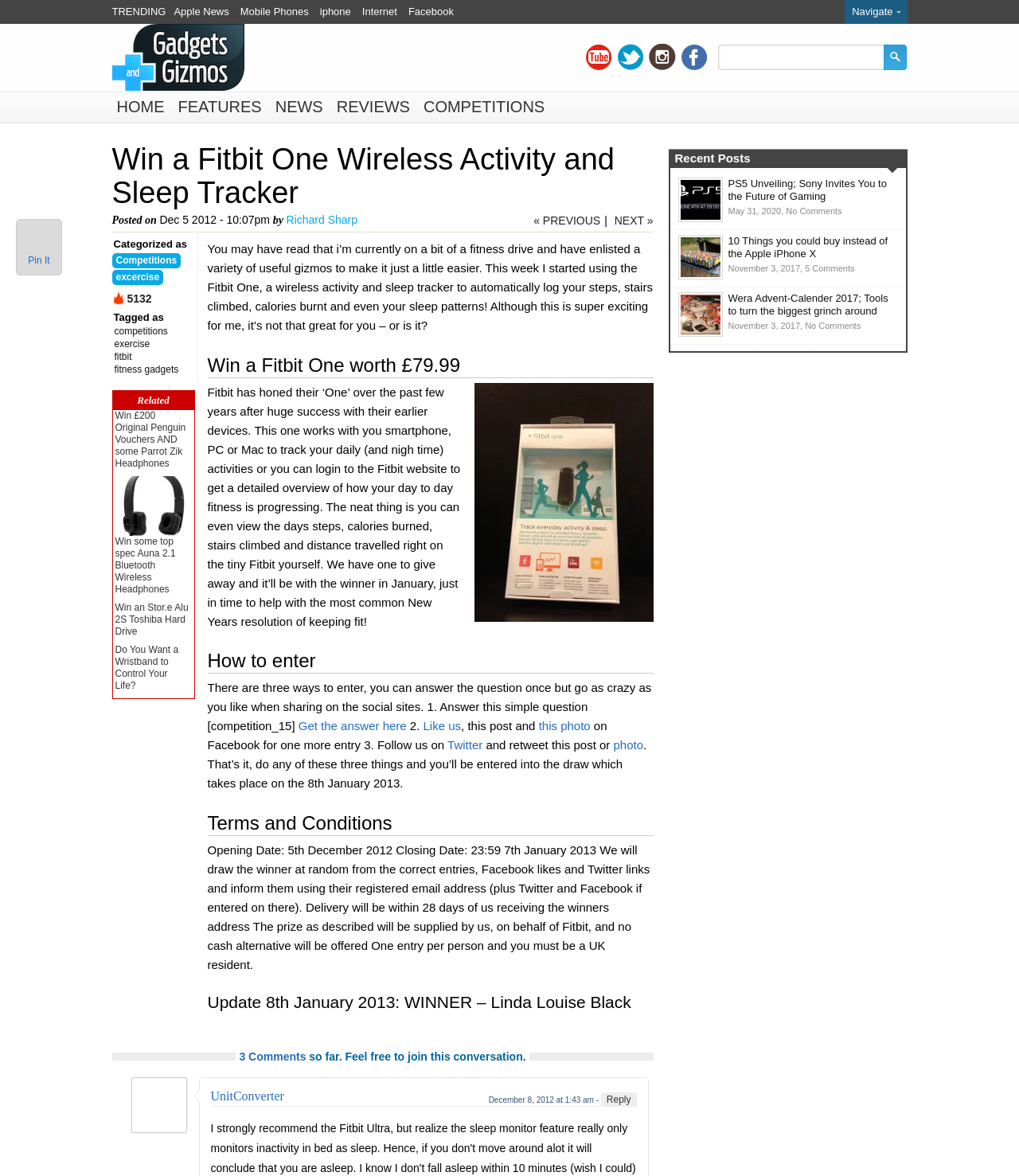Carefully examine the image and provide an in-depth answer to the question: How many ways are there to enter the competition?

The article mentions that there are three ways to enter the competition: answering a question, liking and sharing on Facebook, and following and retweeting on Twitter.